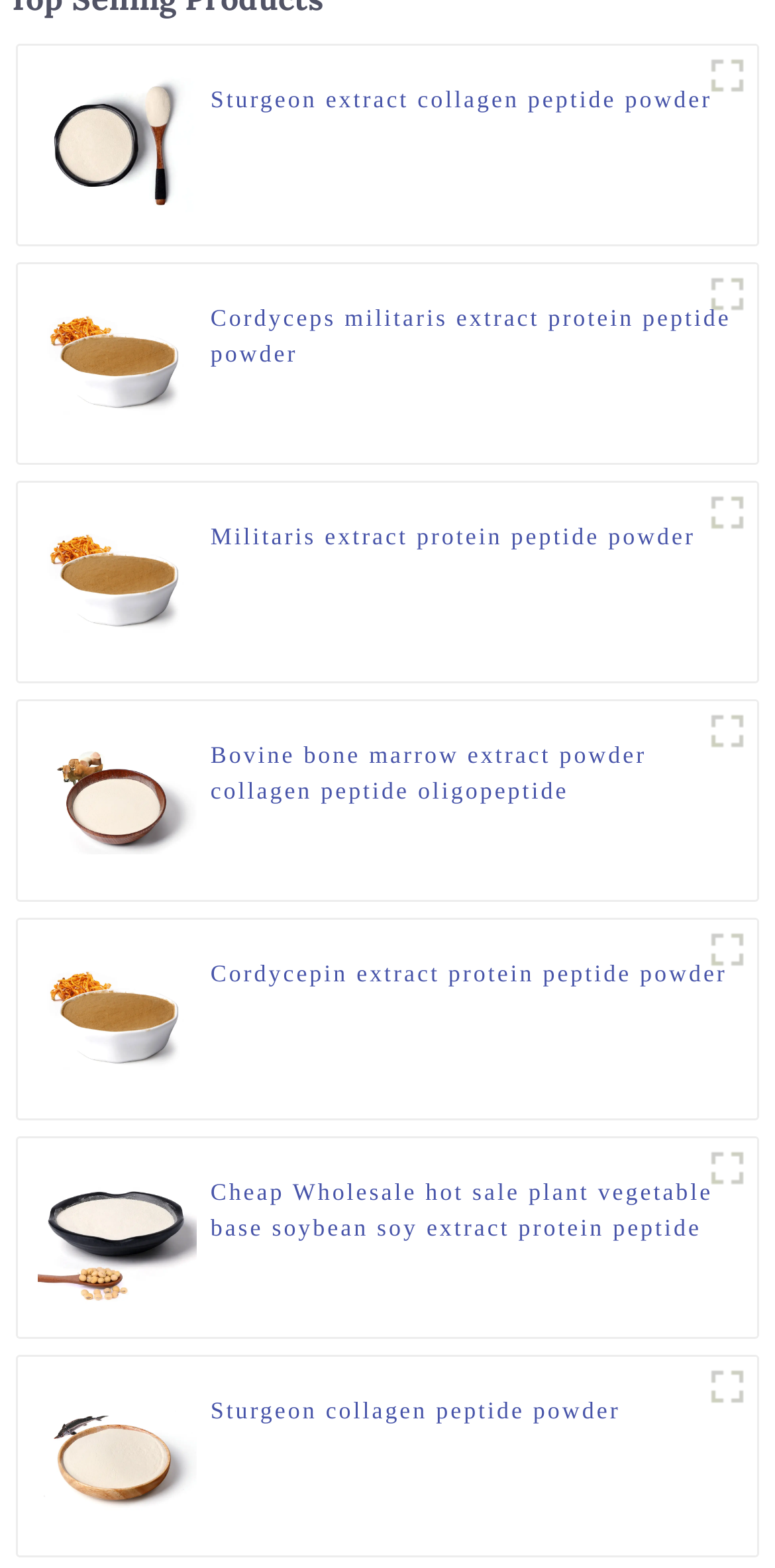Given the element description, predict the bounding box coordinates in the format (top-left x, top-left y, bottom-right x, bottom-right y), using floating point numbers between 0 and 1: title="acdsv (1)"

[0.9, 0.447, 0.977, 0.485]